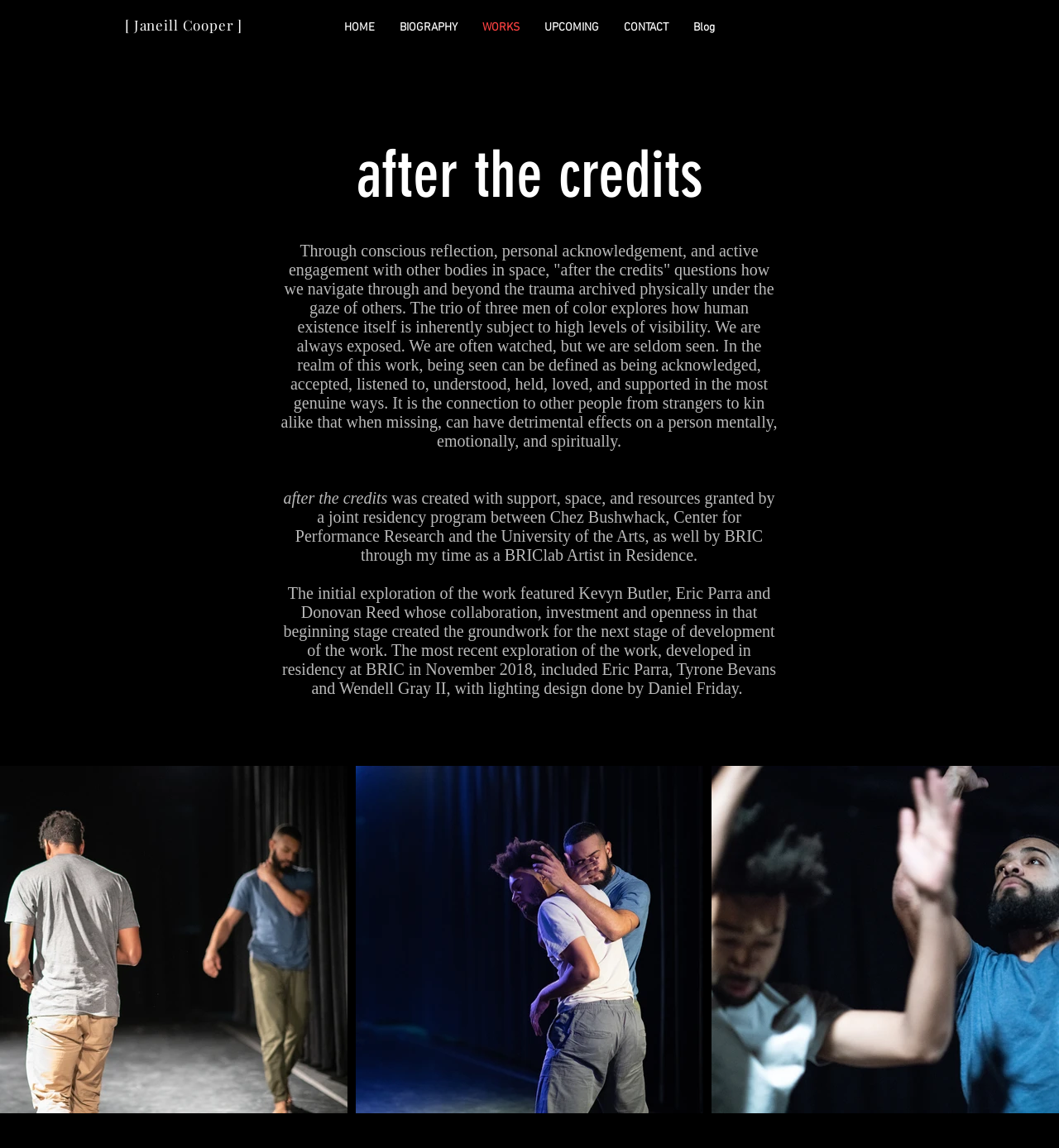Identify the bounding box for the described UI element. Provide the coordinates in (top-left x, top-left y, bottom-right x, bottom-right y) format with values ranging from 0 to 1: Blog

[0.643, 0.006, 0.686, 0.043]